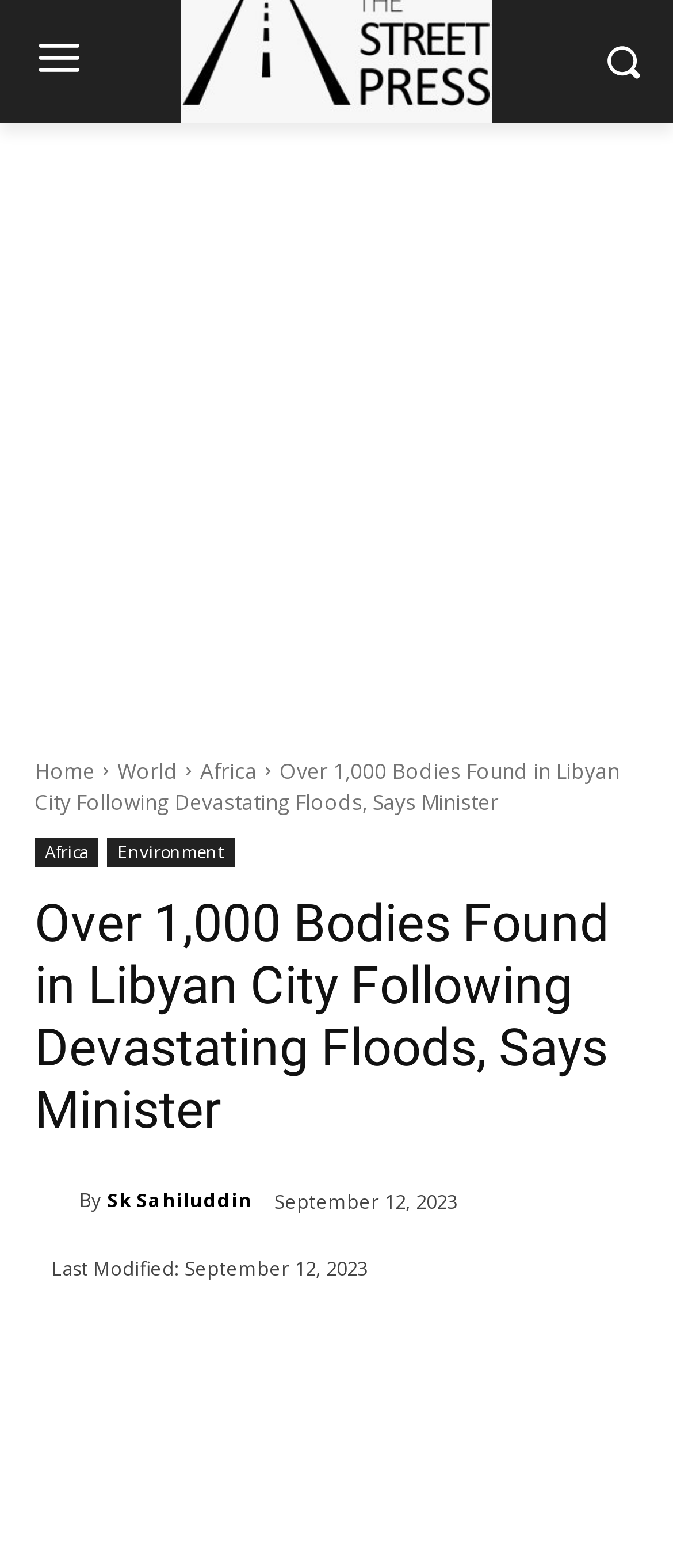What is the number of bodies found in the floods?
Refer to the image and give a detailed answer to the query.

The number of bodies found in the floods is mentioned in the webpage content, specifically in the heading 'Over 1,000 Bodies Found in Libyan City Following Devastating Floods, Says Minister', which indicates that over 1,000 bodies were found in the floods.